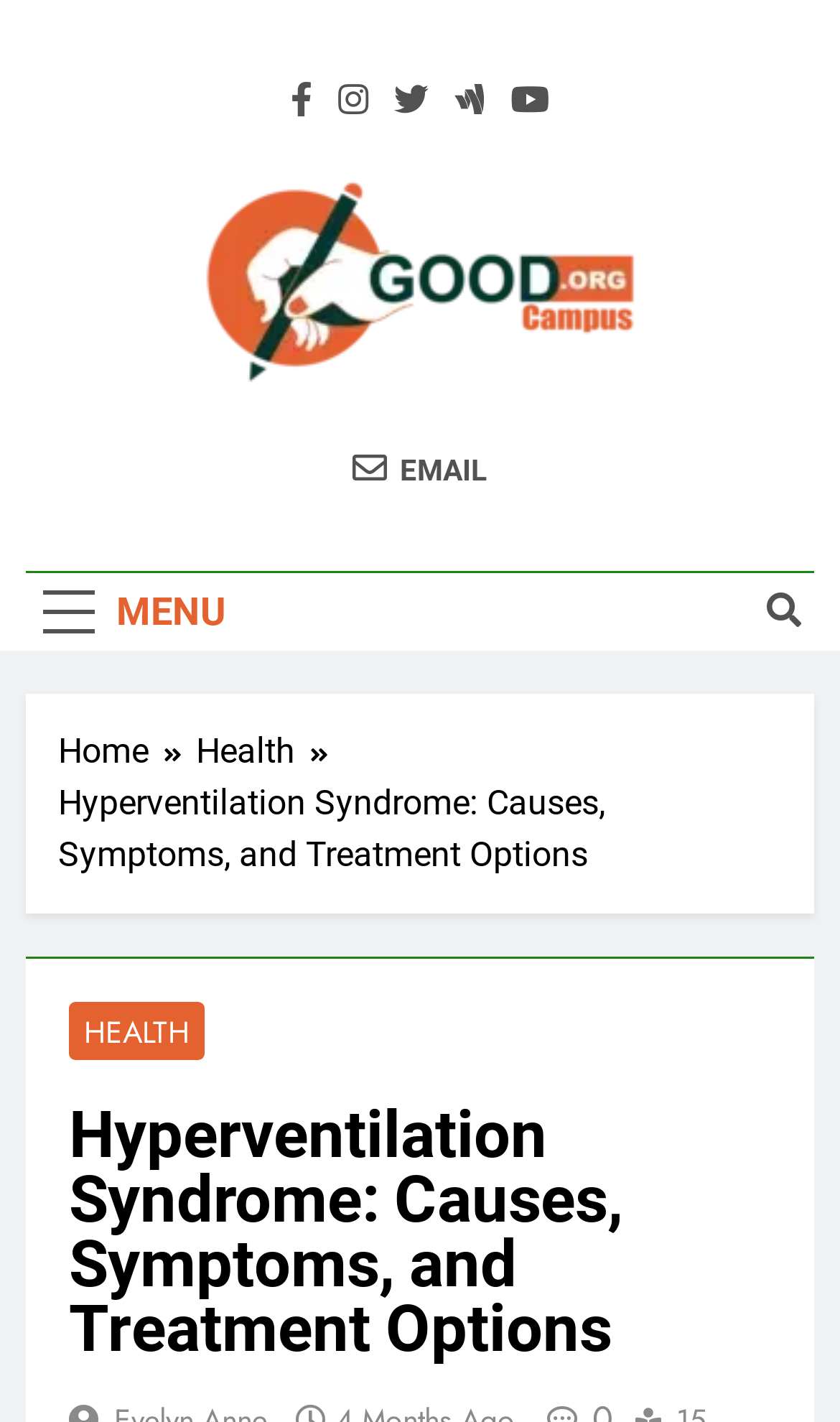How many social media links are available?
Carefully analyze the image and provide a thorough answer to the question.

I counted the number of social media links available on the top right corner of the webpage, which are Facebook, Twitter, LinkedIn, Pinterest, and Email.